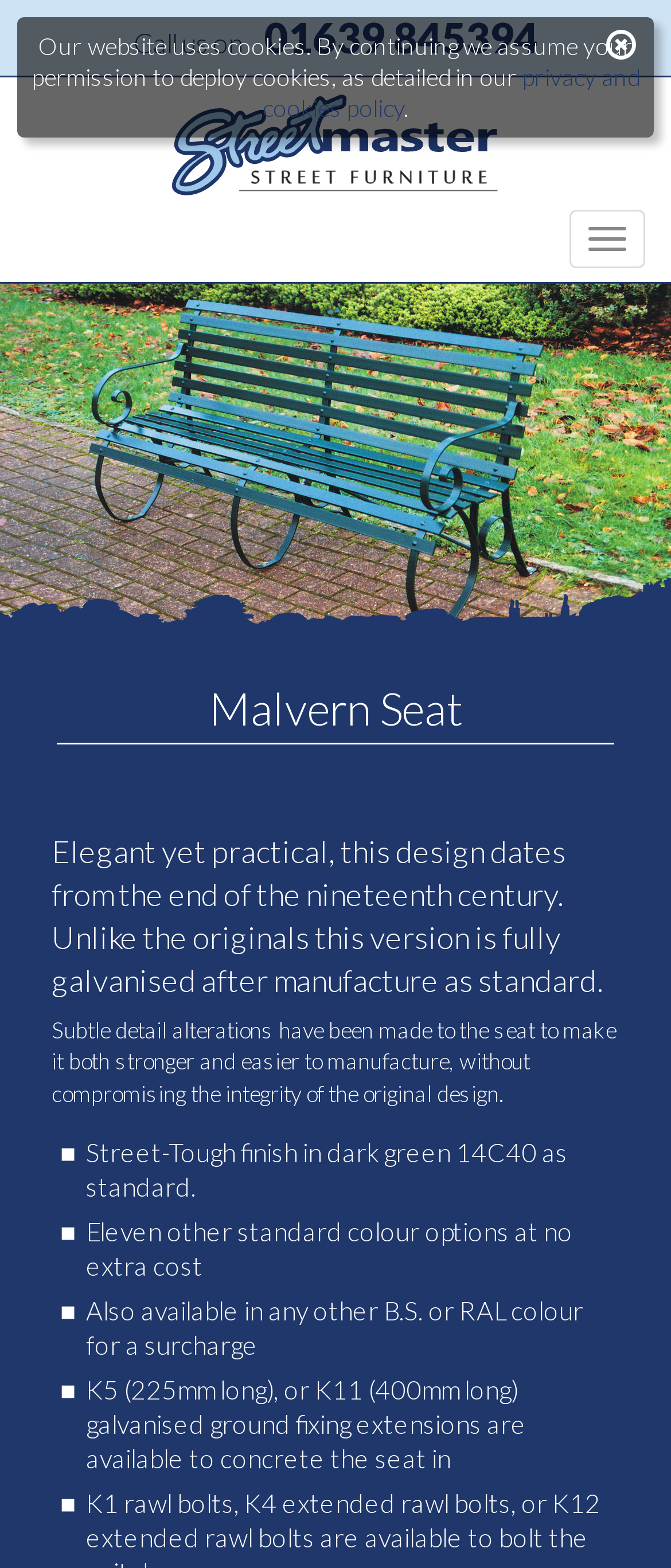Explain in detail what is displayed on the webpage.

The webpage is about the Malvern Wrought Iron seat, a product from Streetmaster. At the top, there is a notification about the website's cookie policy, with a link to the privacy and cookies policy. Next to it, there is a call-to-action button to accept the cookies. Below this notification, there is a phone number, 01639 845394, with a link to call the number. 

On the top-right corner, there is a toggle navigation button. Below it, there is a large image of the Malvern Seat, taking up the full width of the page. 

Underneath the image, there is a heading that reads "Malvern Seat". Following this heading, there are two paragraphs of text that describe the product. The first paragraph explains that the design dates back to the 19th century and has been modified to be stronger and easier to manufacture. The second paragraph provides more details about the design alterations.

Below these paragraphs, there is a link to "Street-Tough" and a description of the product's finish, which is dark green 14C40 as standard. There are also options for eleven other standard colours at no extra cost, and the possibility to customize the colour for a surcharge. Additionally, there are galvanised ground fixing extensions available to concrete the seat in.